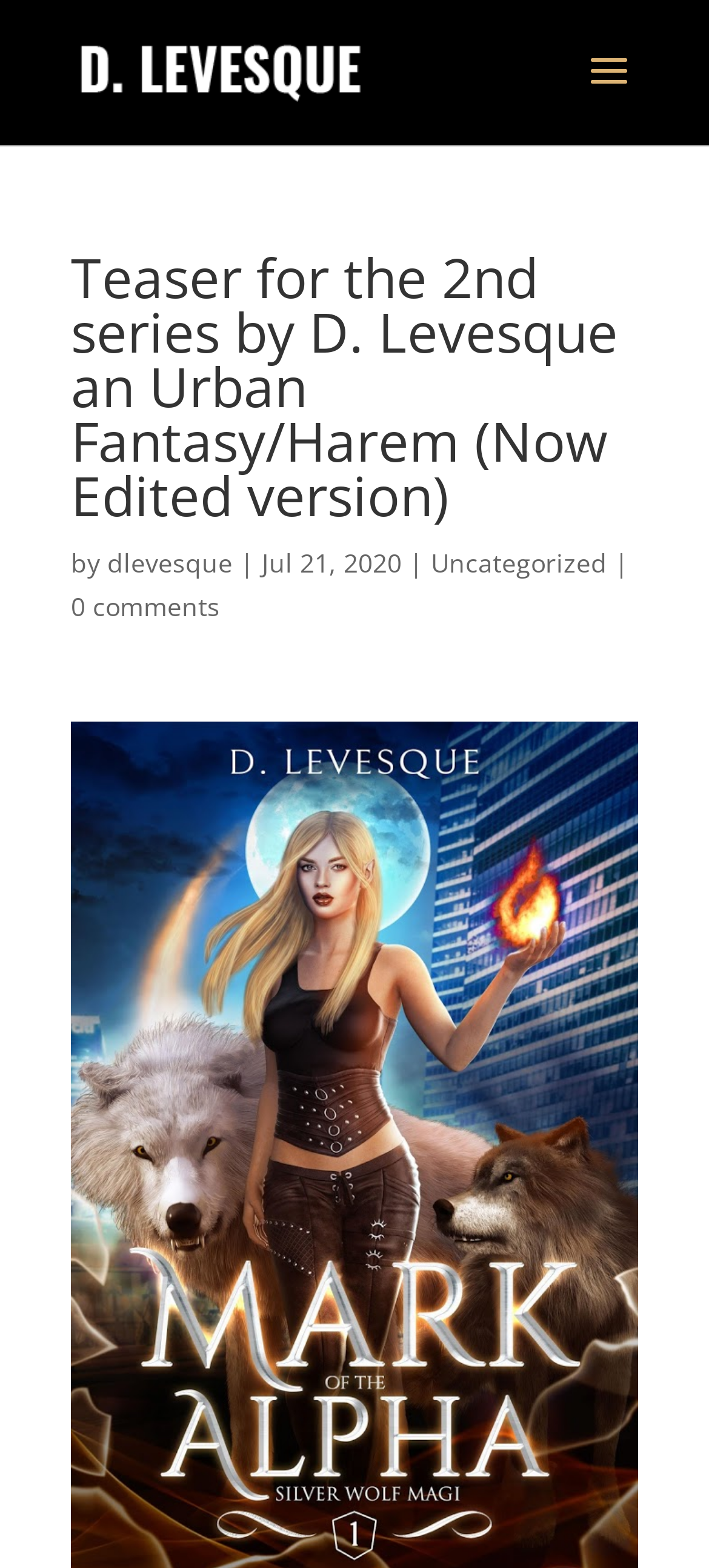Answer the following query concisely with a single word or phrase:
What is the genre of the series?

Urban Fantasy/Harem